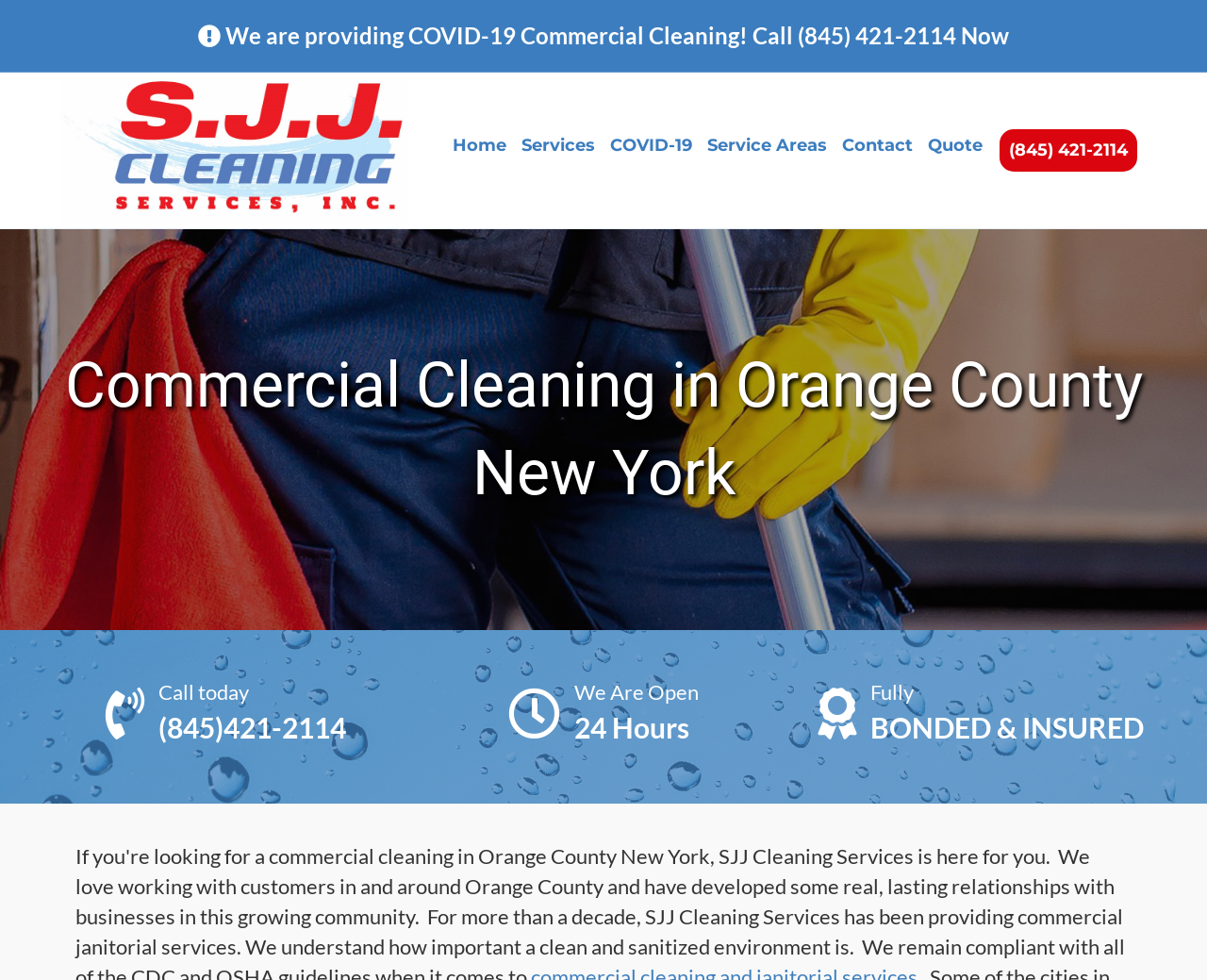What is the focus of the COVID-19 link? Examine the screenshot and reply using just one word or a brief phrase.

Commercial Cleaning